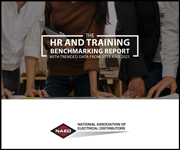What is the time period covered in the report?
Examine the screenshot and reply with a single word or phrase.

2019 to 2021